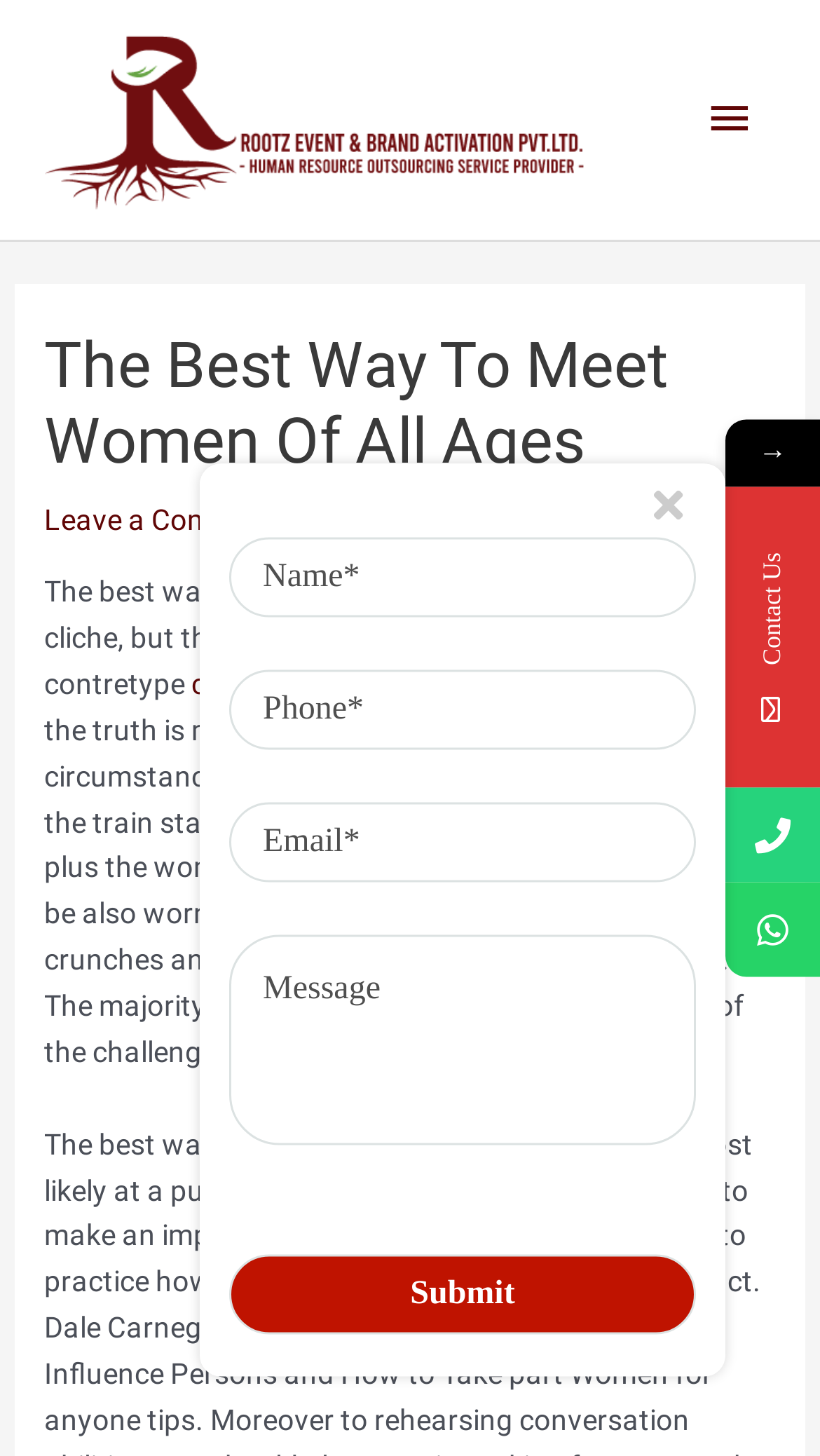Identify the bounding box coordinates of the specific part of the webpage to click to complete this instruction: "Click the submit button".

[0.279, 0.861, 0.849, 0.916]